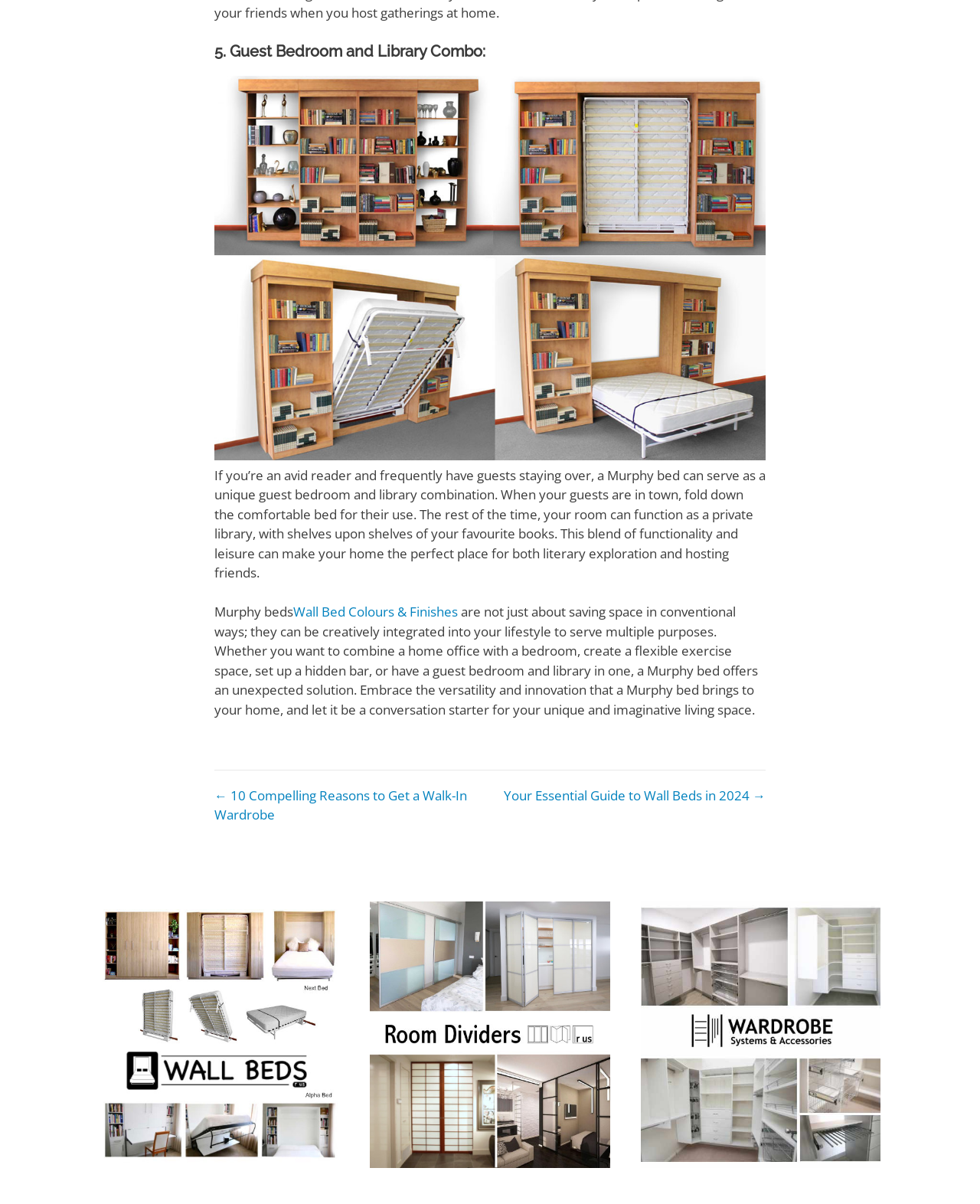What is the theme of the room in the image? Please answer the question using a single word or phrase based on the image.

Library